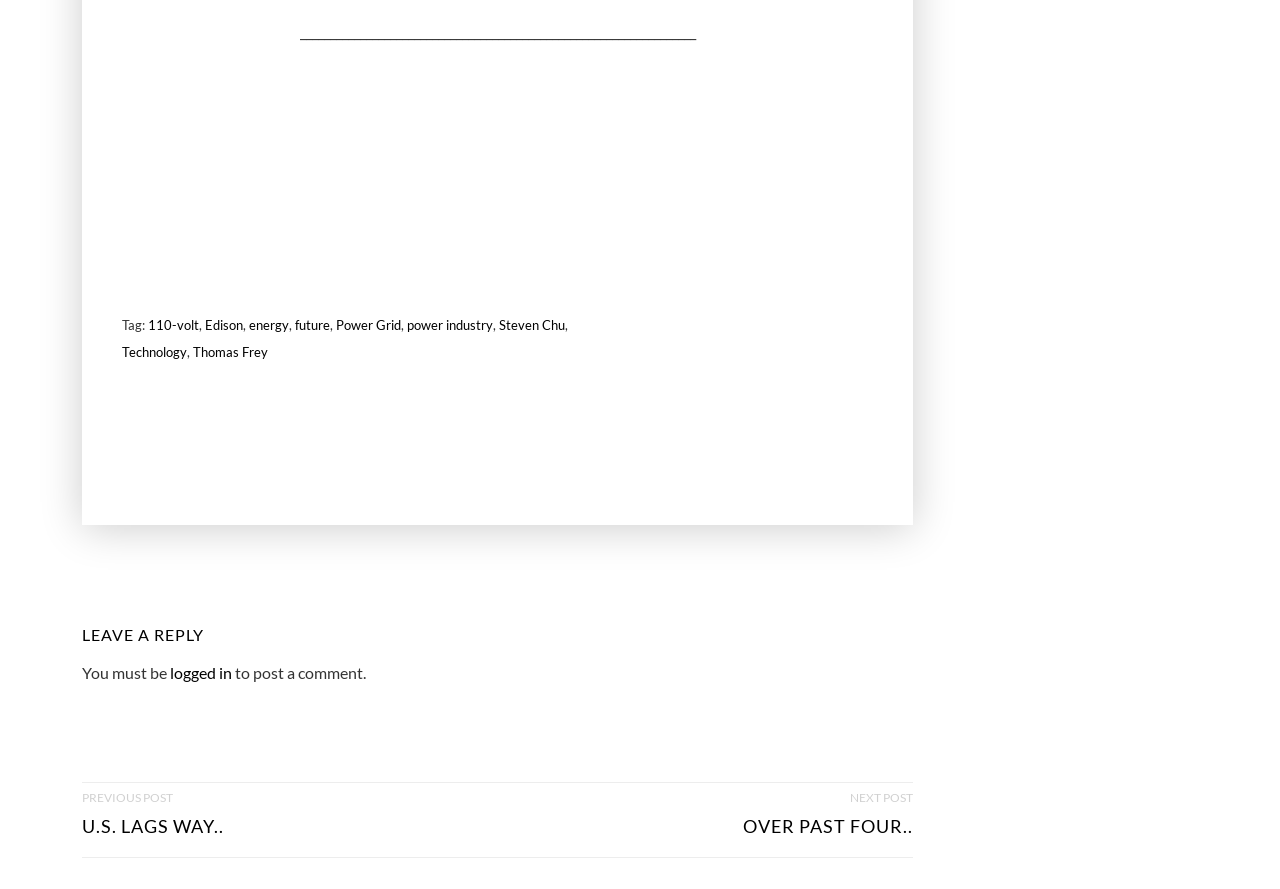Identify and provide the bounding box for the element described by: "alt="Ruby programming" title="Ruby programming"".

[0.405, 0.142, 0.503, 0.283]